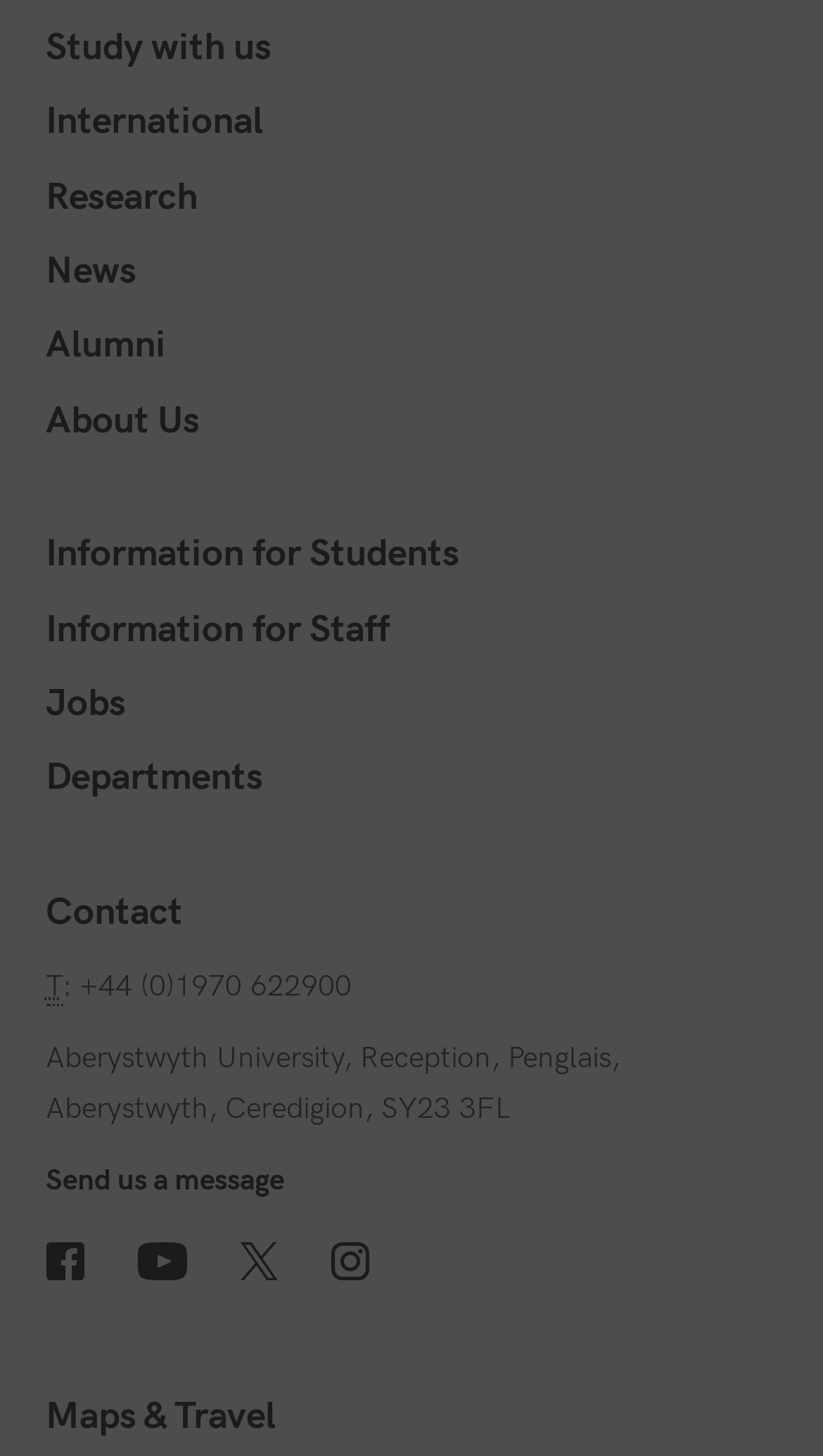What is the last link in the top navigation menu?
Please answer using one word or phrase, based on the screenshot.

Contact